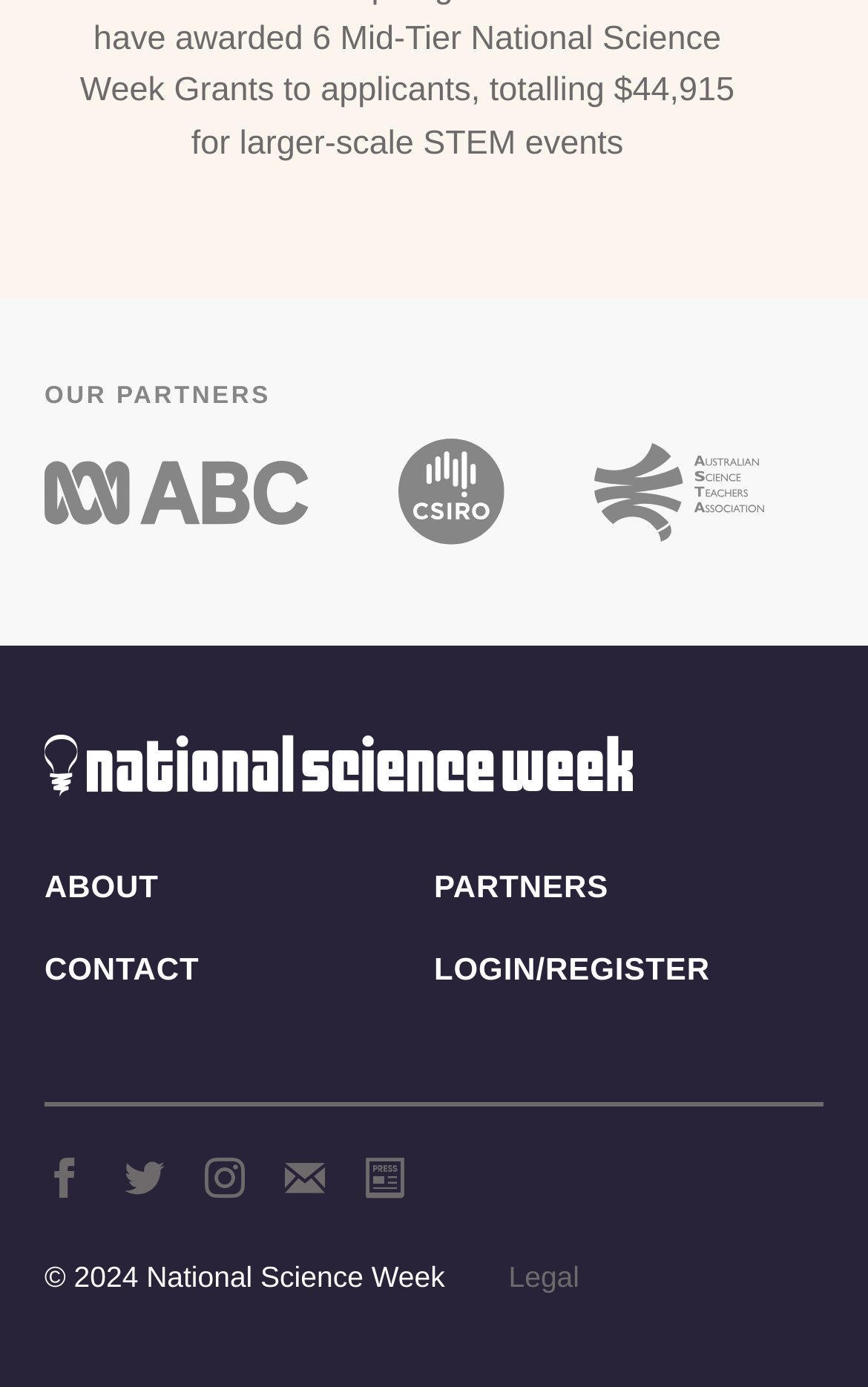Calculate the bounding box coordinates for the UI element based on the following description: "Legal". Ensure the coordinates are four float numbers between 0 and 1, i.e., [left, top, right, bottom].

[0.586, 0.908, 0.668, 0.932]